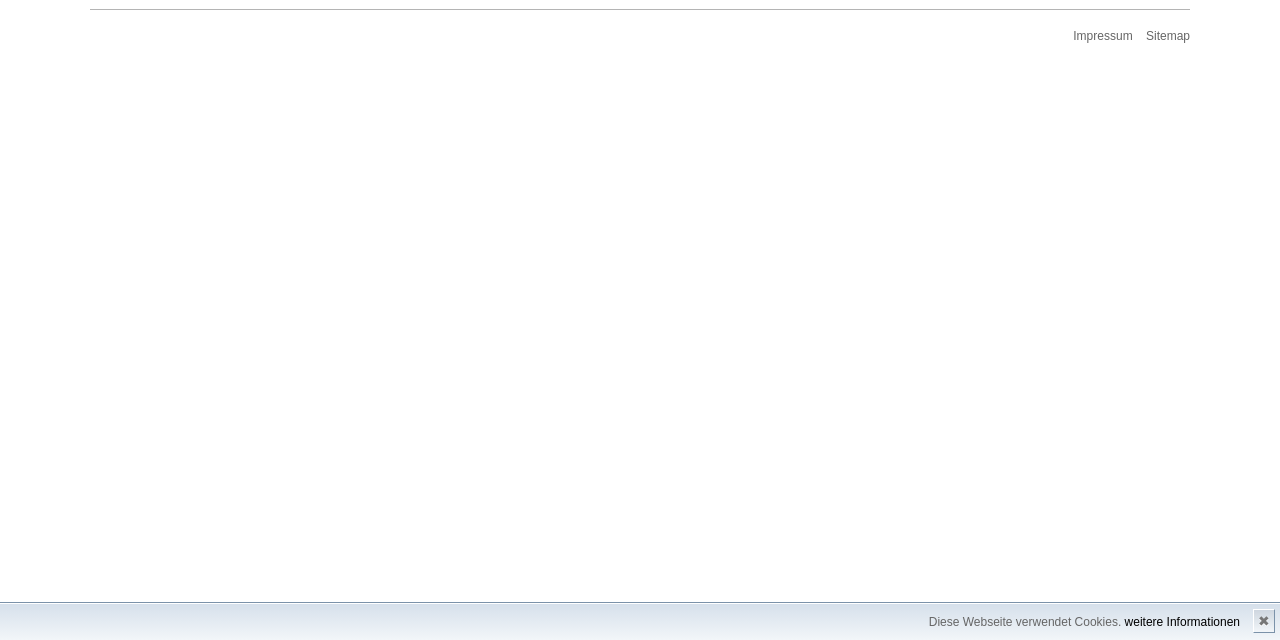Determine the bounding box for the UI element that matches this description: "Sitemap".

[0.895, 0.044, 0.93, 0.072]